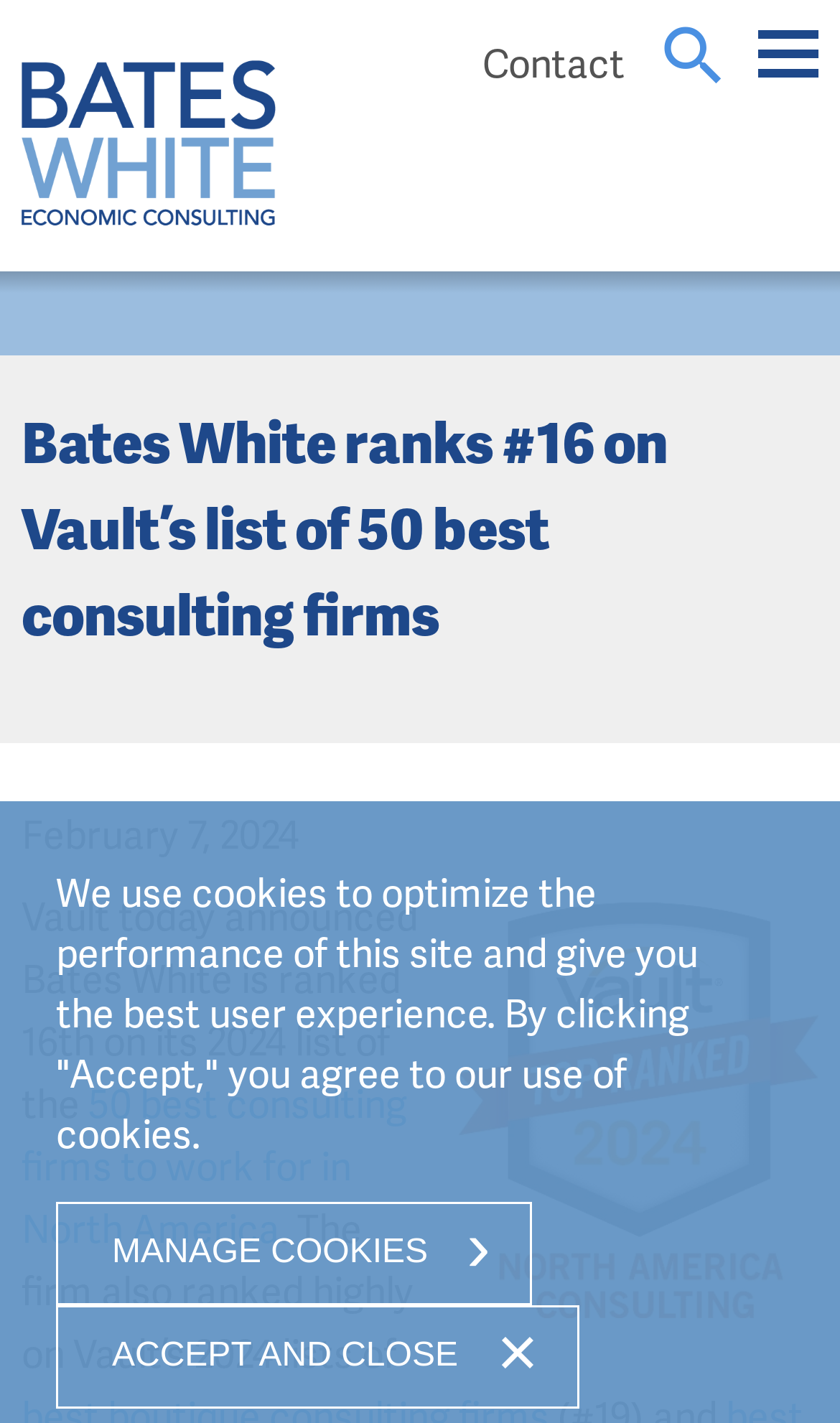Review the image closely and give a comprehensive answer to the question: What is the name of the badge shown on the webpage?

The badge is an image with the description '2024 badge for Vault Top Ranked Consulting Firm' and is located below the heading.